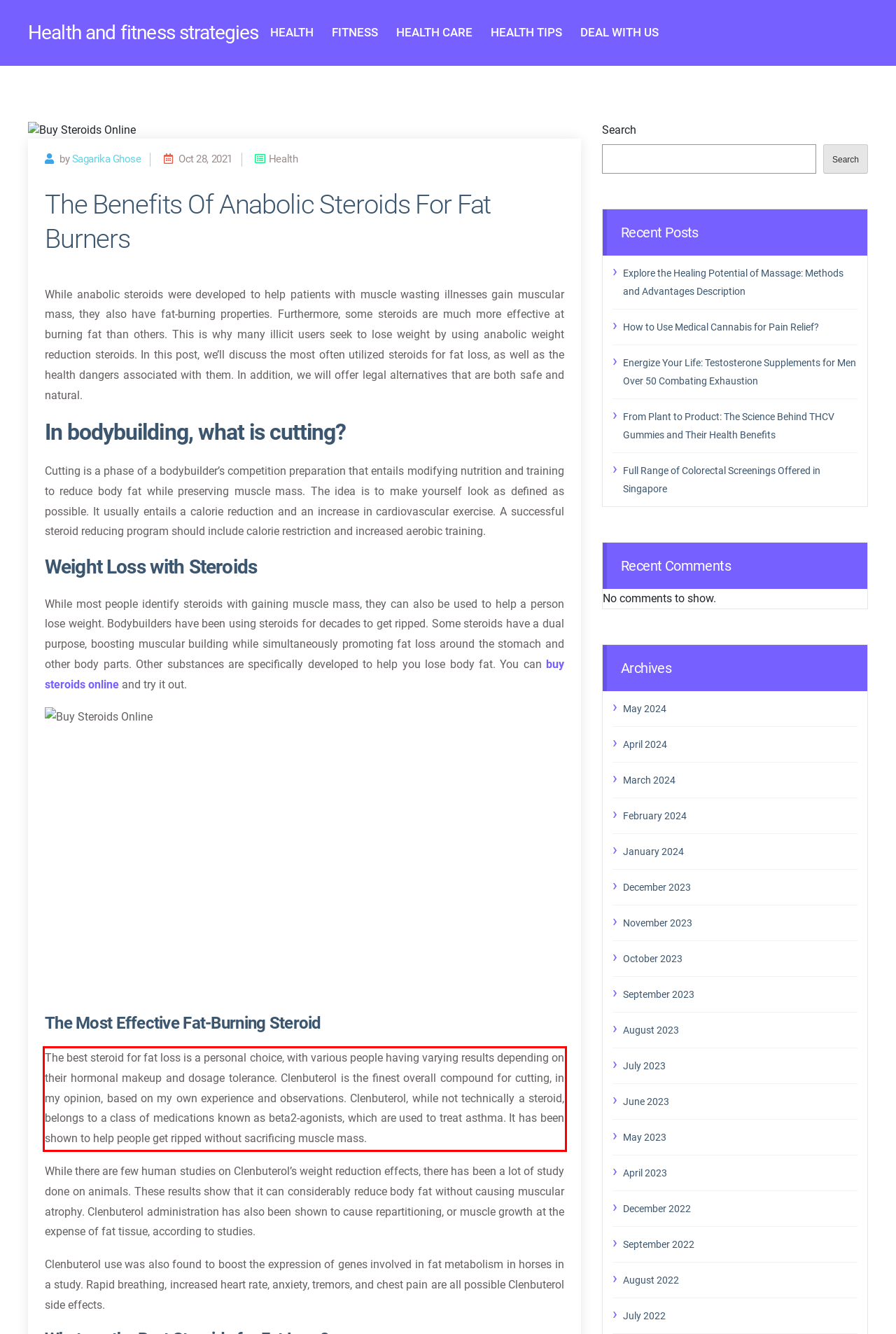In the screenshot of the webpage, find the red bounding box and perform OCR to obtain the text content restricted within this red bounding box.

The best steroid for fat loss is a personal choice, with various people having varying results depending on their hormonal makeup and dosage tolerance. Clenbuterol is the finest overall compound for cutting, in my opinion, based on my own experience and observations. Clenbuterol, while not technically a steroid, belongs to a class of medications known as beta2-agonists, which are used to treat asthma. It has been shown to help people get ripped without sacrificing muscle mass.